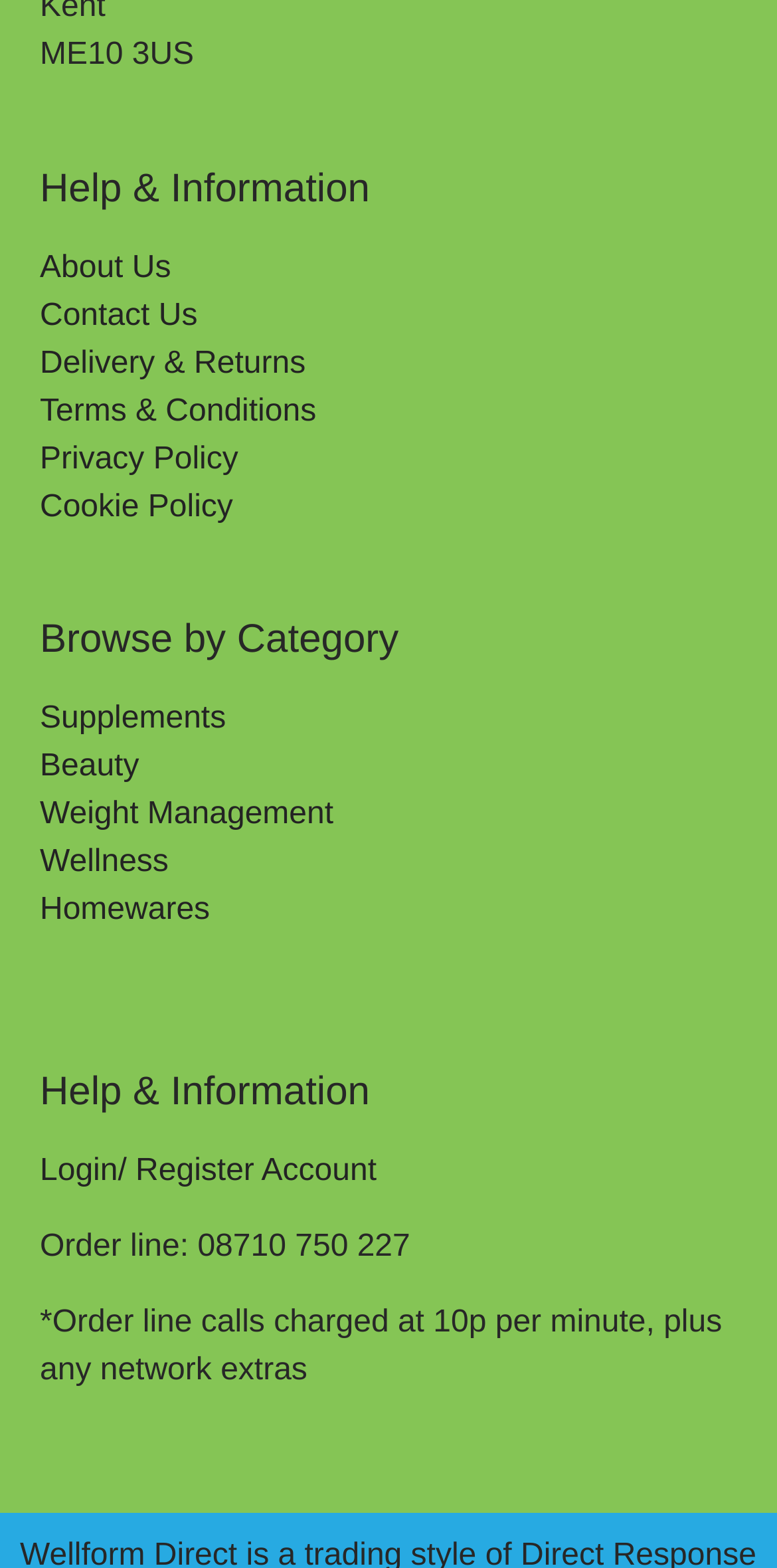What categories can users browse by?
Based on the visual, give a brief answer using one word or a short phrase.

Supplements, Beauty, etc.